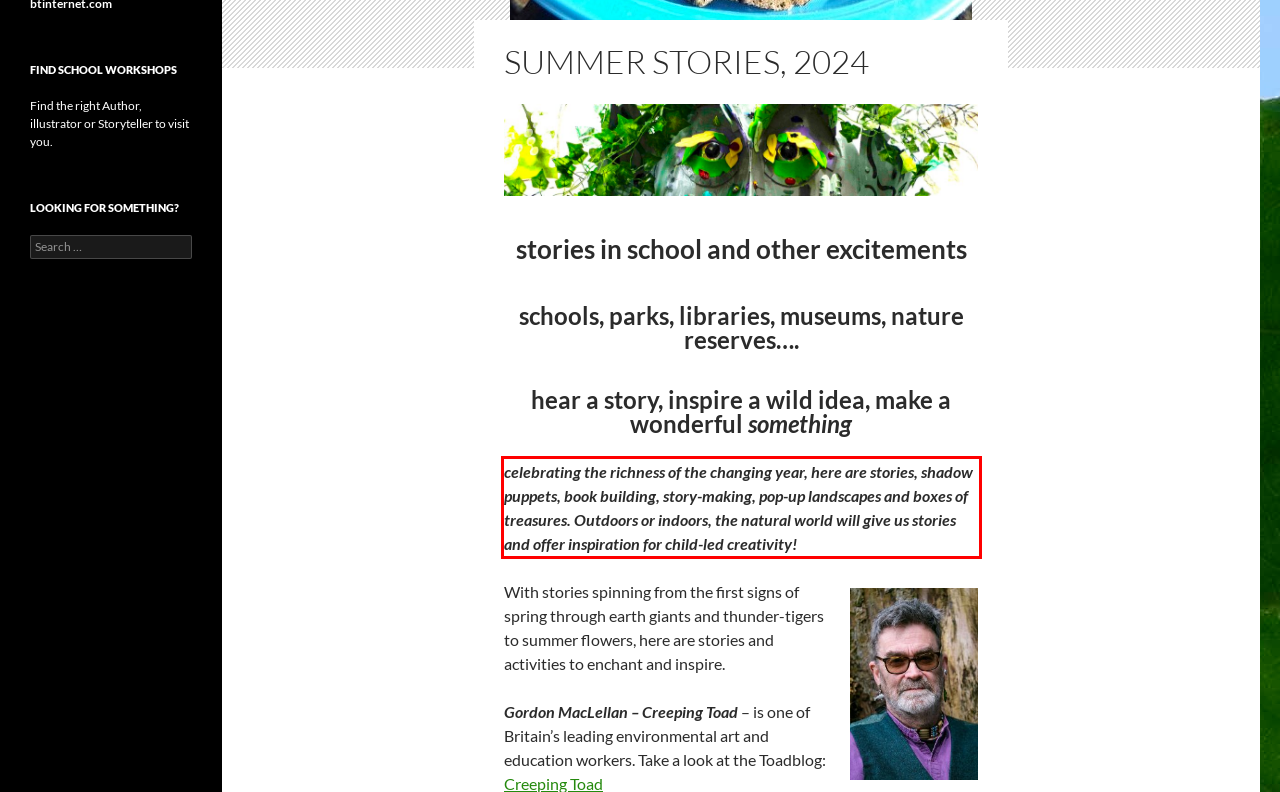Analyze the screenshot of the webpage that features a red bounding box and recognize the text content enclosed within this red bounding box.

celebrating the richness of the changing year, here are stories, shadow puppets, book building, story-making, pop-up landscapes and boxes of treasures. Outdoors or indoors, the natural world will give us stories and offer inspiration for child-led creativity!